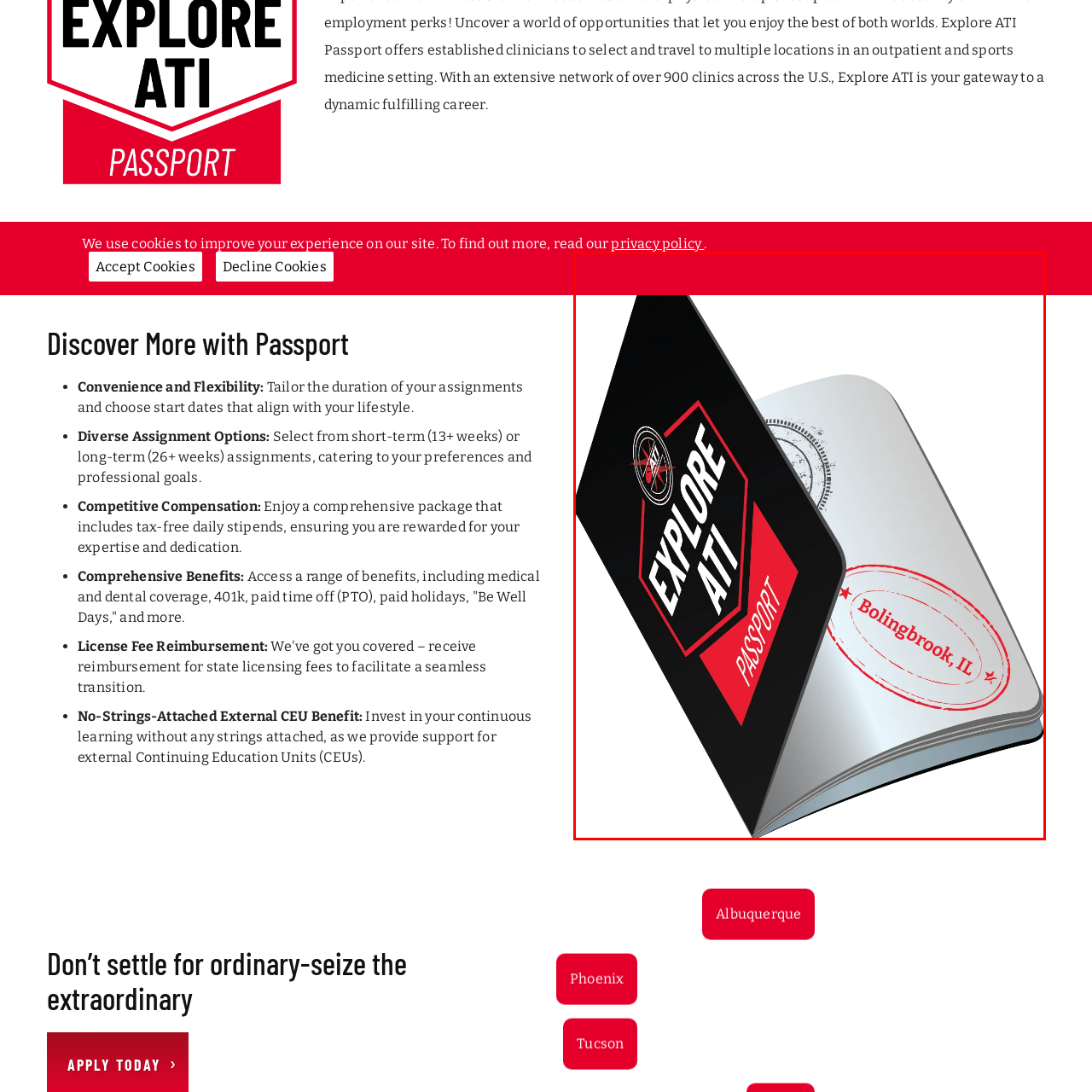Generate an in-depth caption for the image segment highlighted with a red box.

The image prominently features an artistic representation of a passport titled "Explore ATI." The cover is designed with bold text that states "EXPLORE ATI" and "PASSPORT," set against a sleek black background. The passport is slightly open, revealing an interior page adorned with a circular emblem and a distinct red stamp that reads "Bolingbrook, IL," signifying a location connected to the ATI experience. This image encapsulates the theme of adventure and exploration associated with the ATI Passport program, inviting individuals to embark on diverse professional journeys.